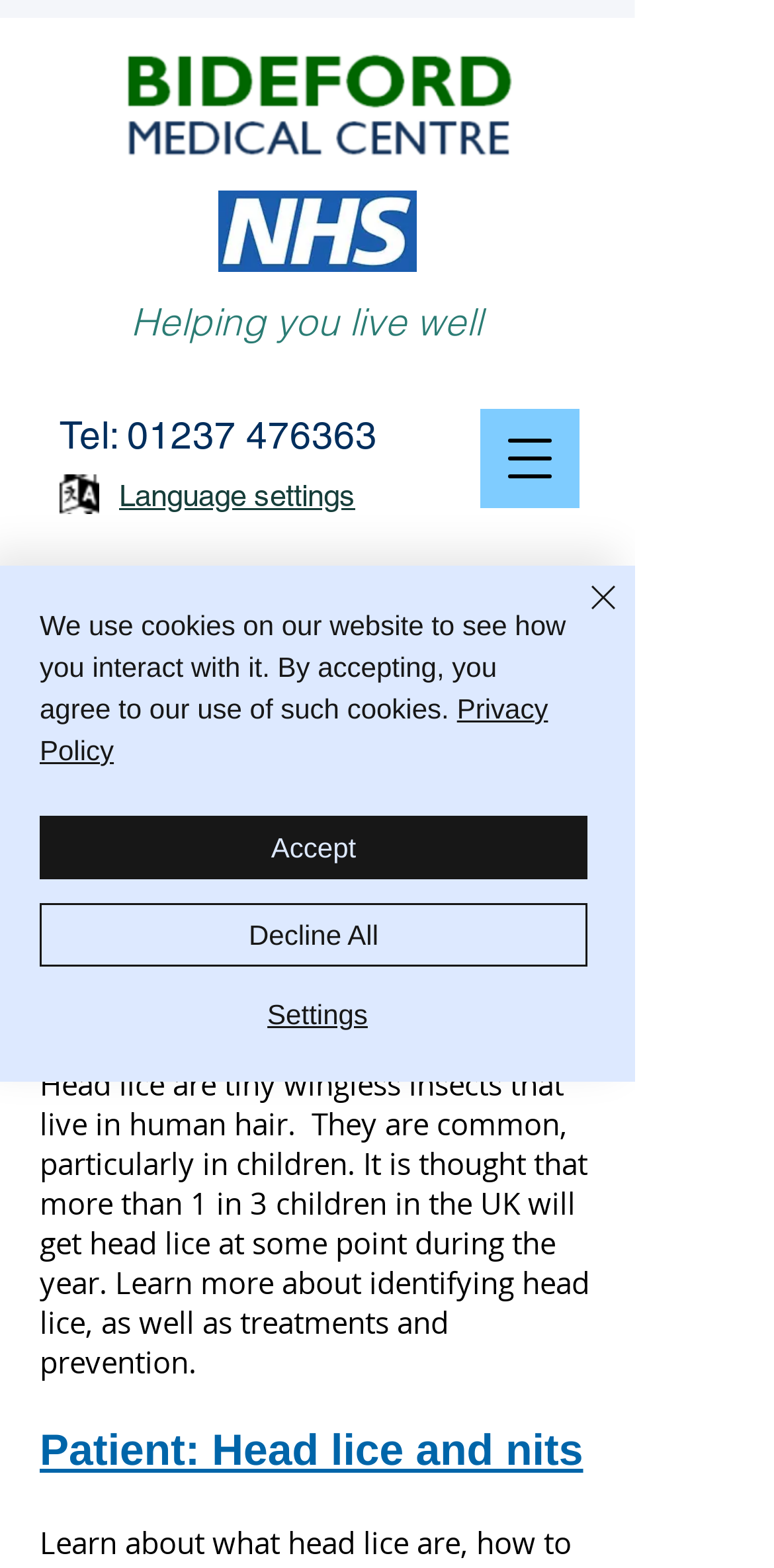Extract the bounding box coordinates for the UI element described as: "Patient: Head lice and nits".

[0.051, 0.909, 0.753, 0.941]